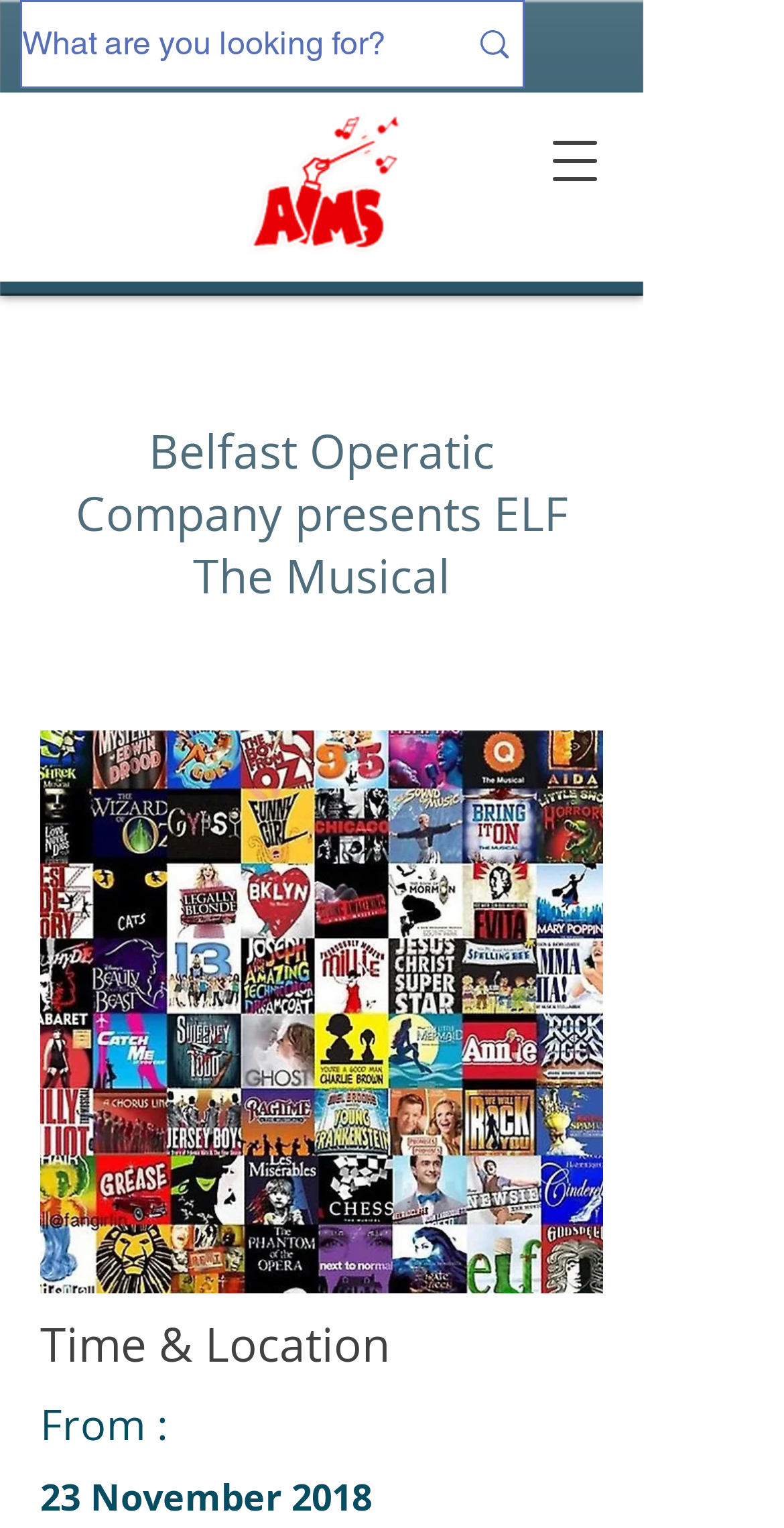Provide a brief response using a word or short phrase to this question:
What is the name of the musical being presented?

ELF The Musical